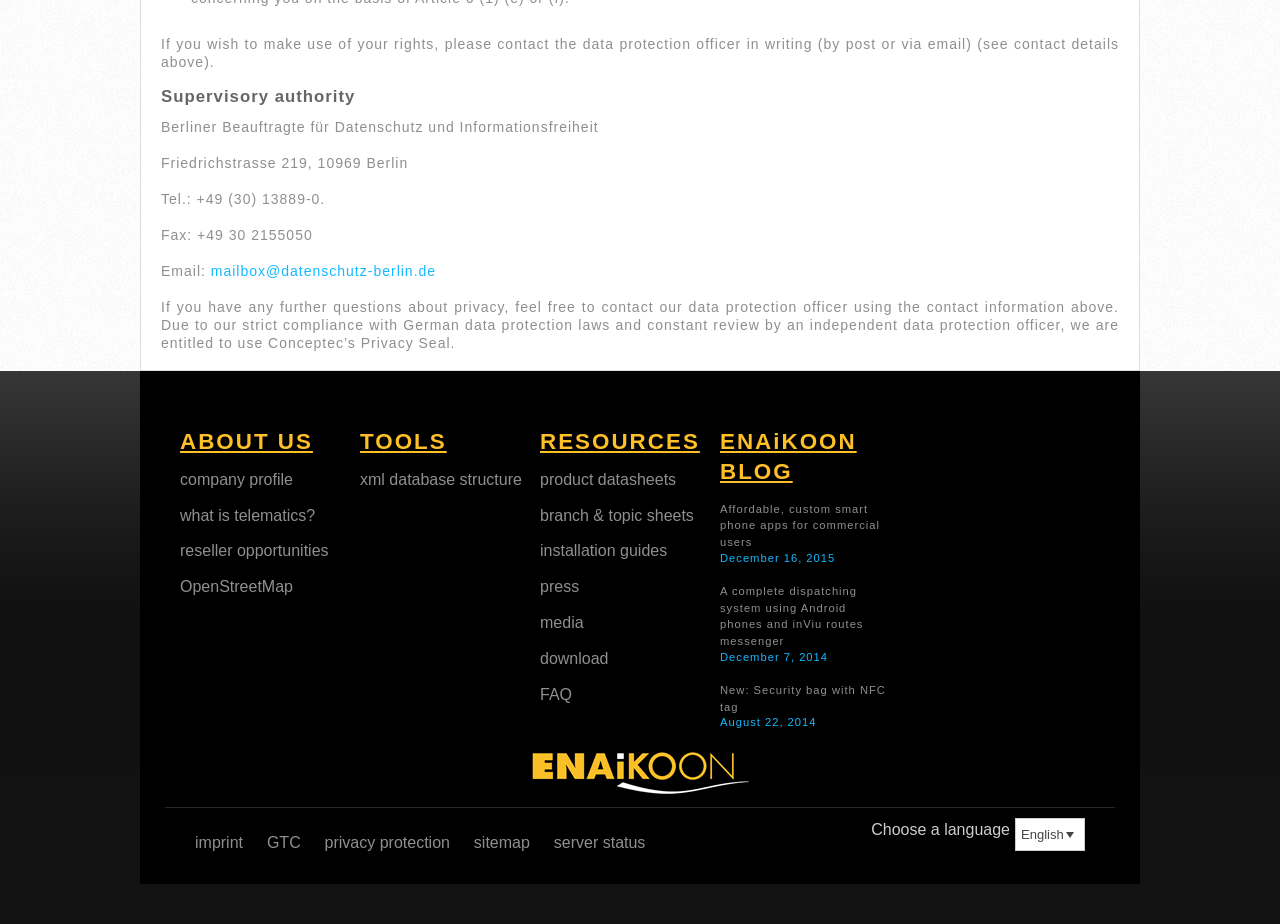How many links are there in the 'TOOLS' section?
We need a detailed and exhaustive answer to the question. Please elaborate.

I found the number of links in the 'TOOLS' section by looking at the section, where it lists one link, which is 'xml database structure'.